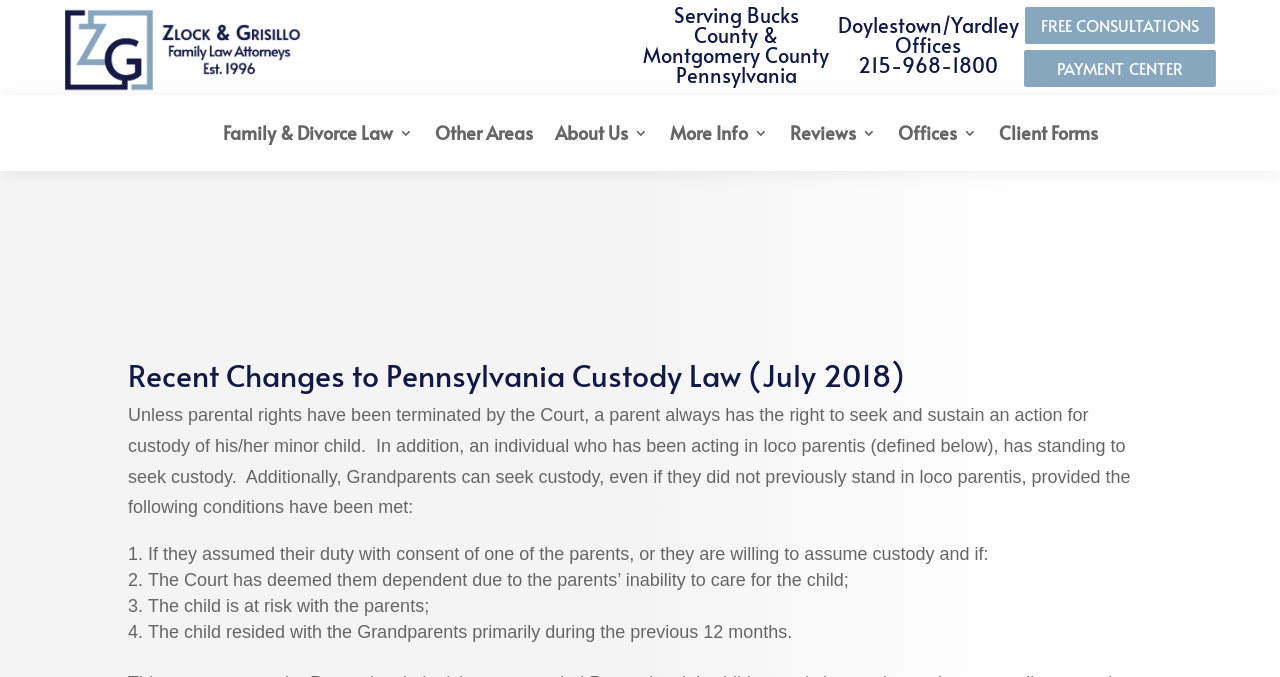Can you show the bounding box coordinates of the region to click on to complete the task described in the instruction: "Click the 'FREE CONSULTATIONS' link"?

[0.801, 0.011, 0.949, 0.065]